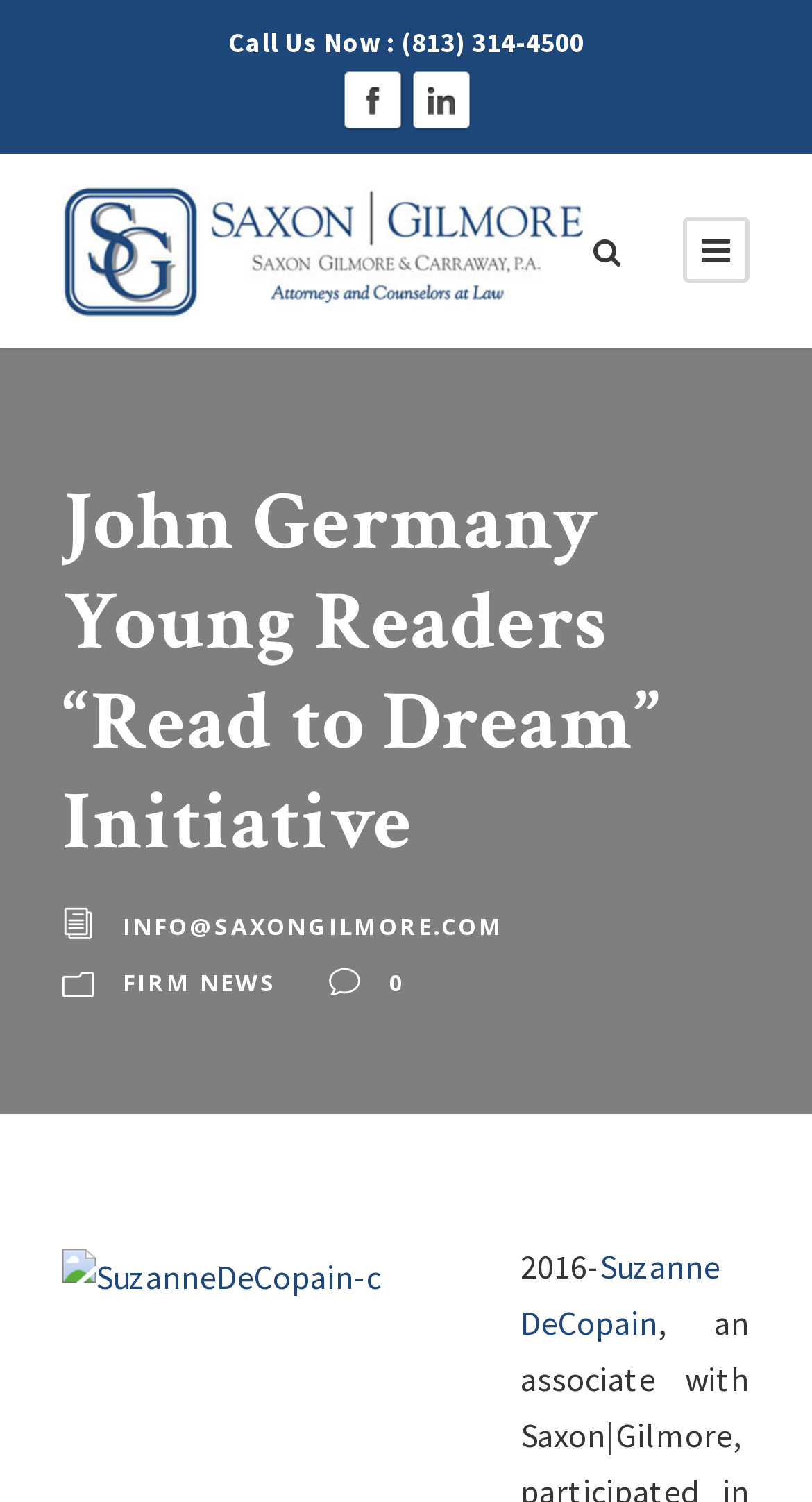What is the phone number to call?
Could you please answer the question thoroughly and with as much detail as possible?

I found the phone number by looking at the StaticText element with the text 'Call Us Now : (813) 314-4500' at the top of the webpage.